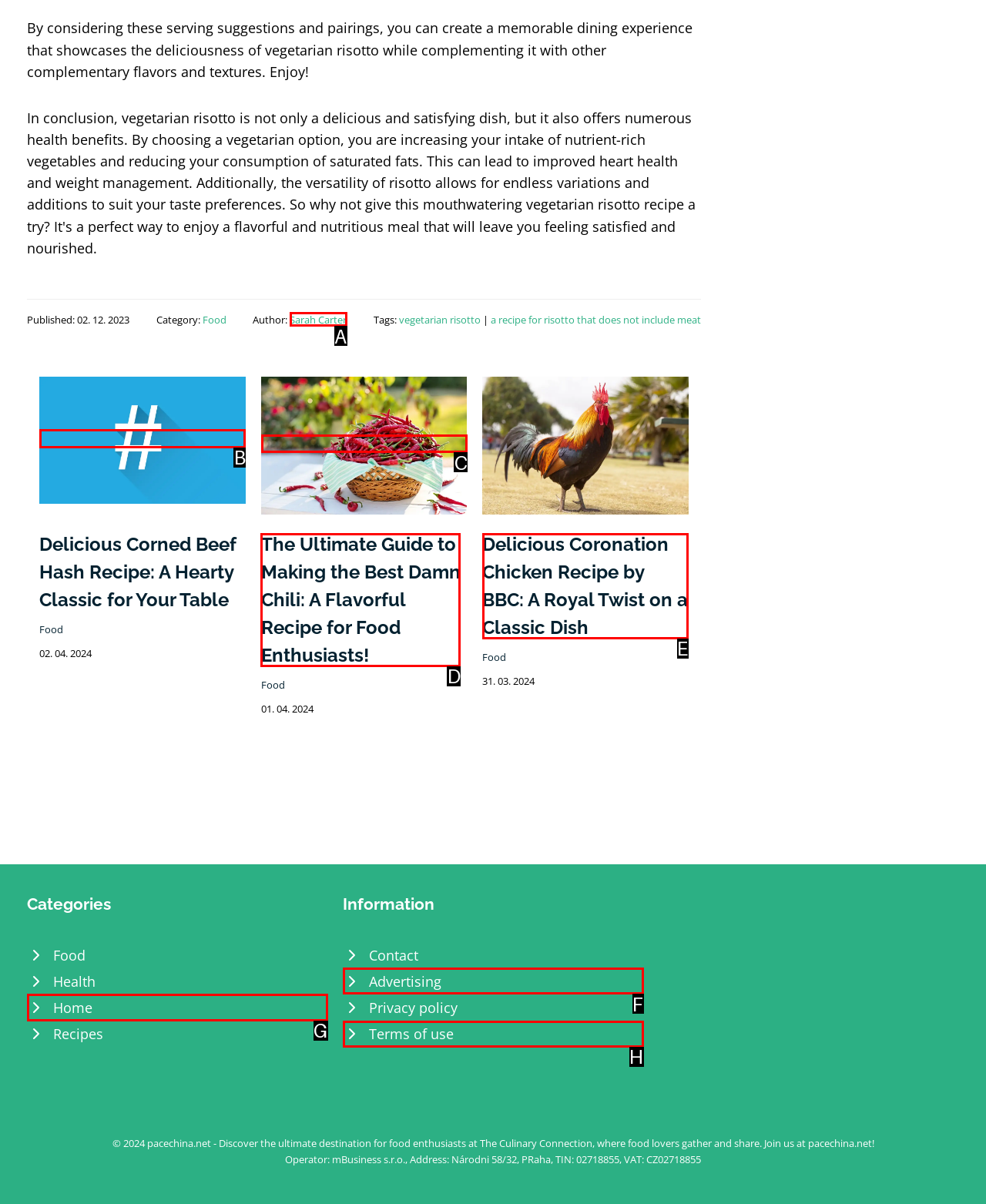Select the appropriate letter to fulfill the given instruction: View the 'Best Damn Chili' recipe
Provide the letter of the correct option directly.

C